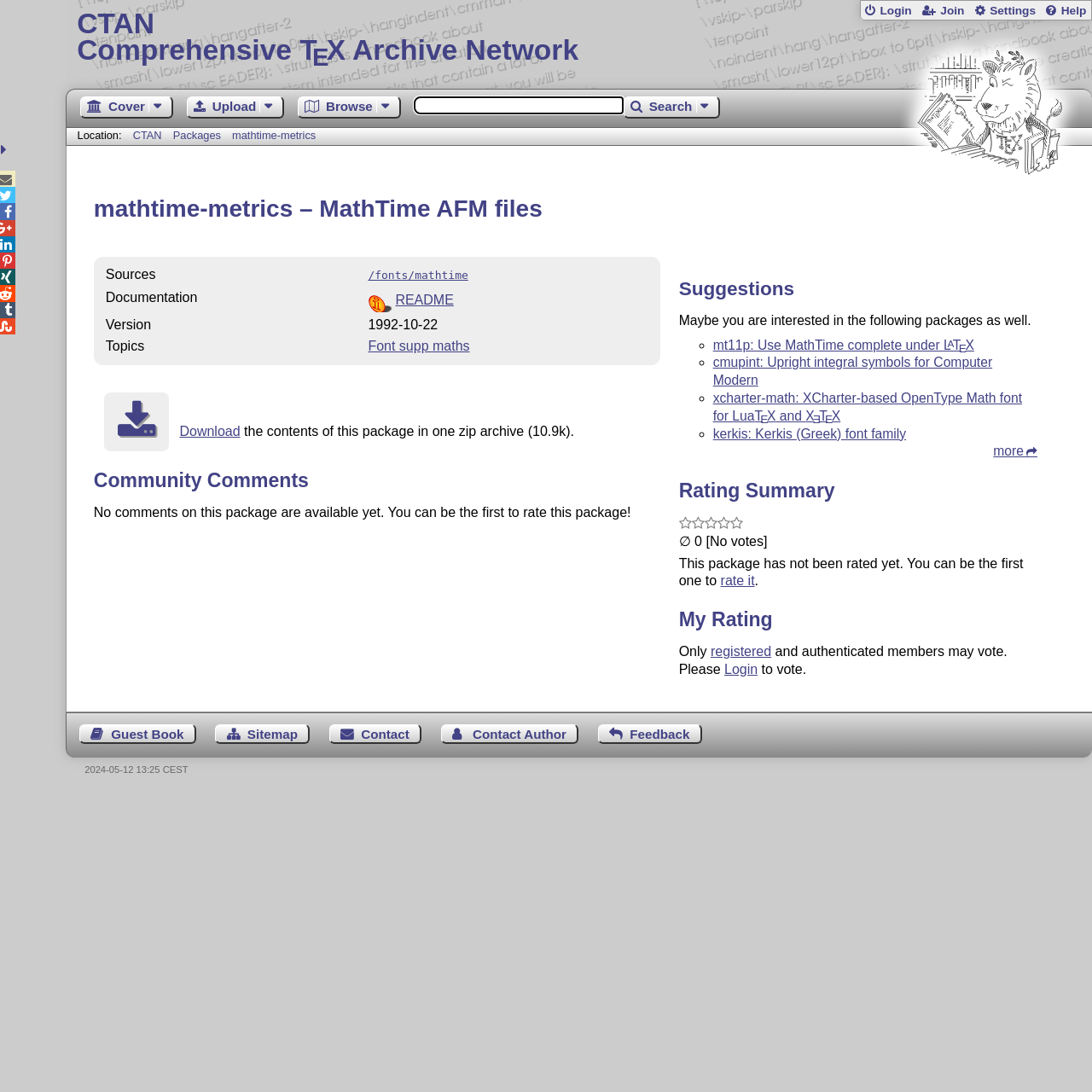Determine the bounding box coordinates of the element that should be clicked to execute the following command: "View the README file".

[0.362, 0.268, 0.416, 0.281]